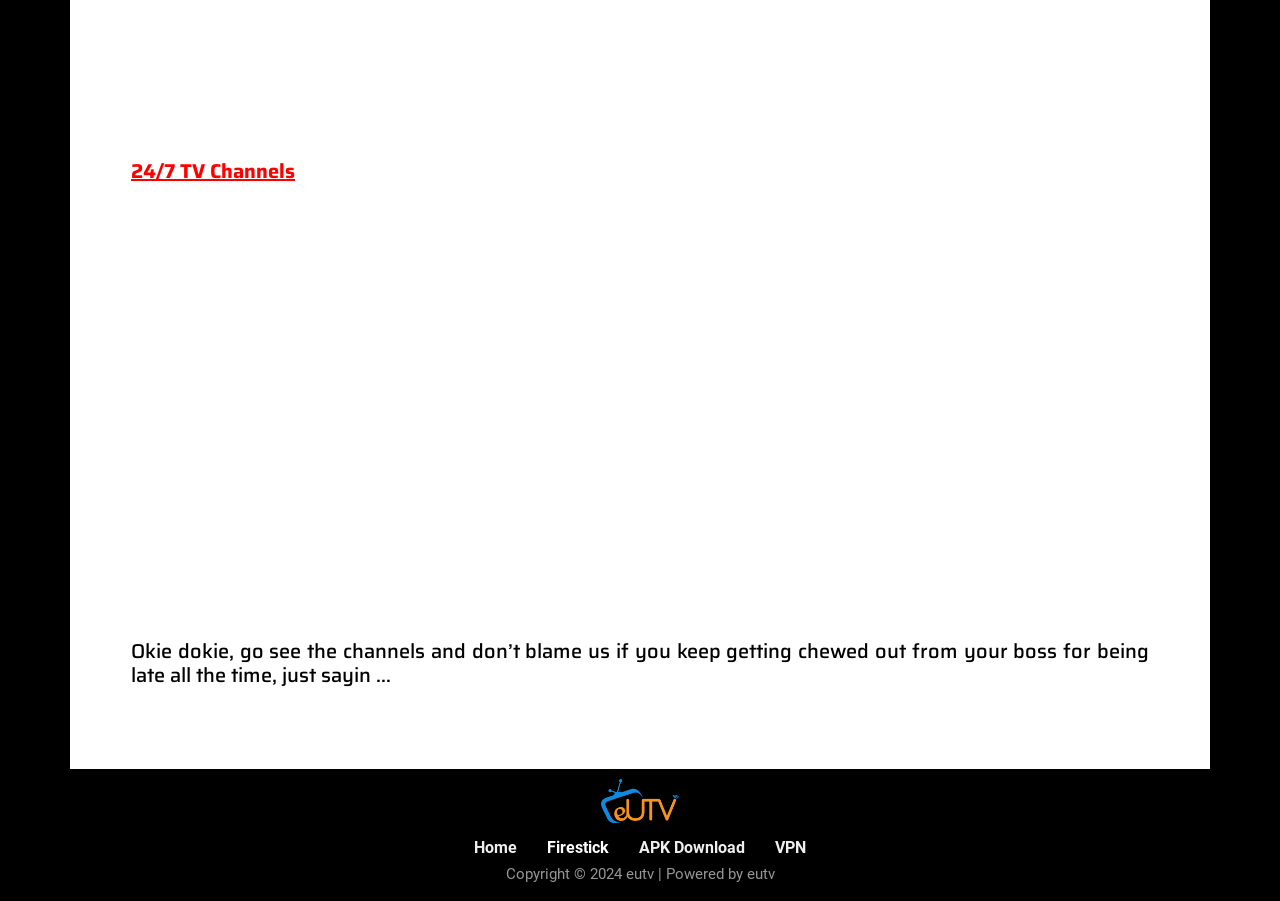What is the purpose of the webpage?
Examine the image and provide an in-depth answer to the question.

The purpose of the webpage is to provide access to 24/7 TV channels, as indicated by the first heading '24/7 TV Channels' and the humorous tone of the second heading.